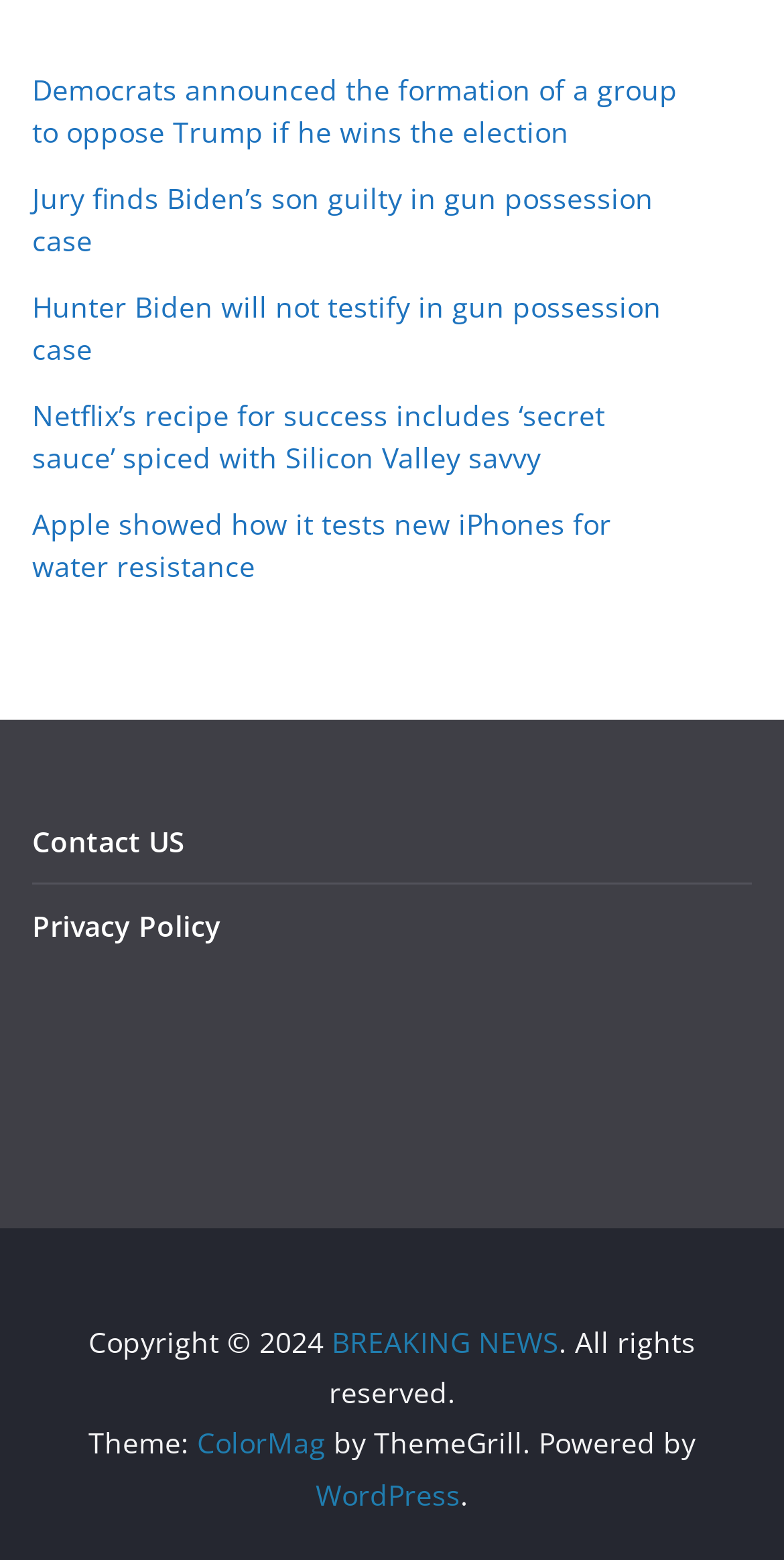Respond to the question below with a single word or phrase:
What is the name of the theme used by the webpage?

ColorMag